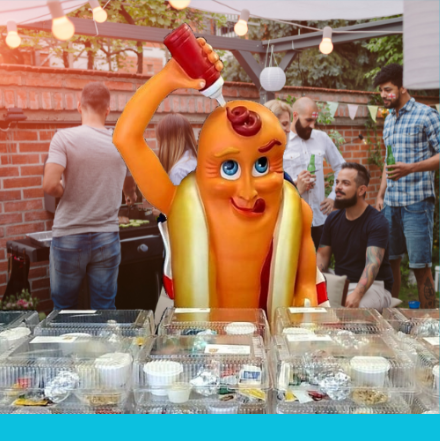Give a thorough and detailed caption for the image.

The image captures a lively outdoor gathering at a backyard barbecue party, where a large, animated hot dog character playfully engages with guests. This hot dog, with its bright, cartoonish features, is joyfully dispensing ketchup from a bottle, adding a fun element to the scene. Surrounding it are several people—some standing at a grill and others enjoying drinks—creating a friendly, festive atmosphere. In the foreground, various food containers are neatly arranged, filled with different items, hinting at the delicious offerings available for the guests. String lights above cast a warm glow, enhancing the cheerful vibe of the celebration.